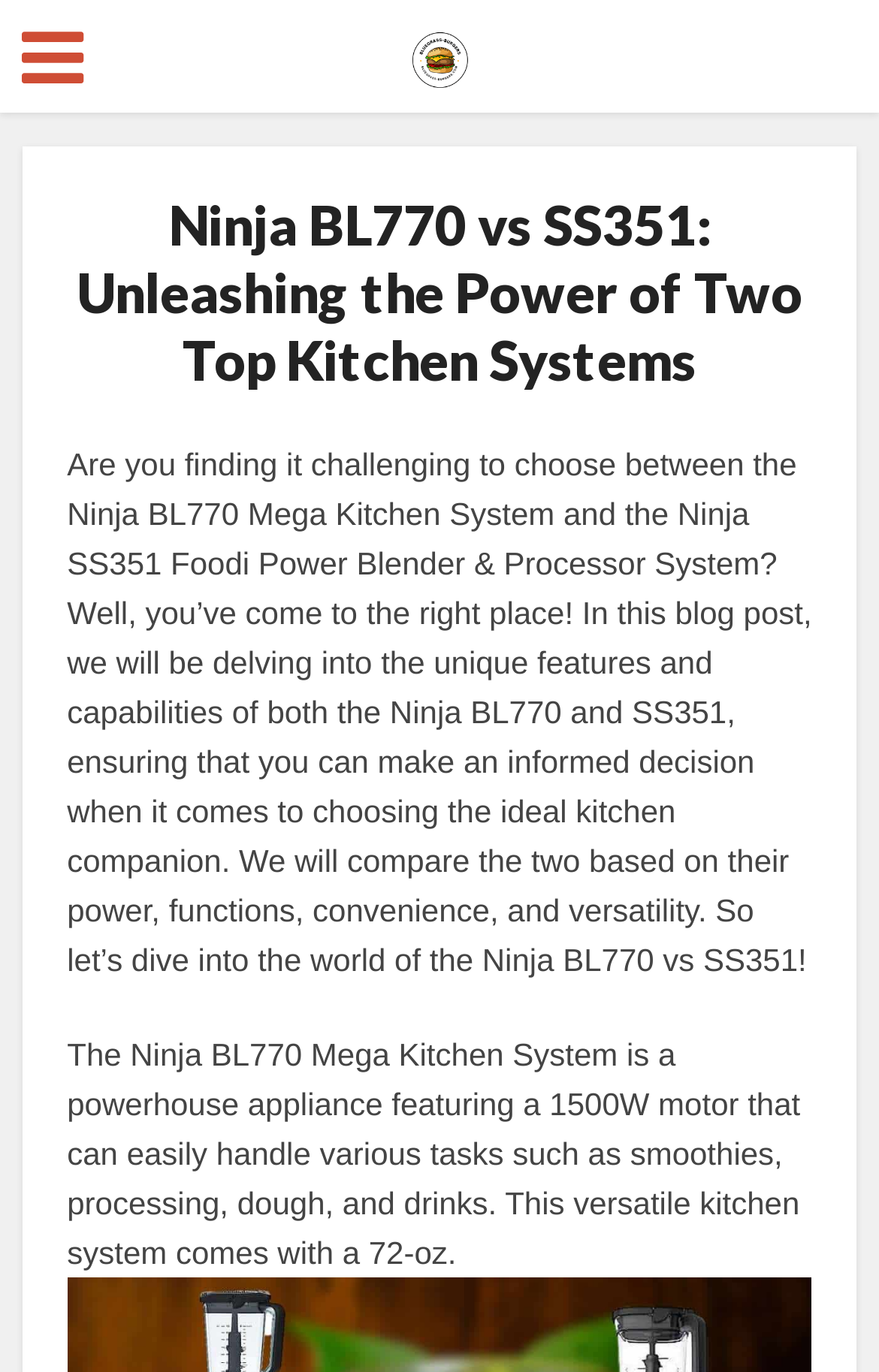Please extract and provide the main headline of the webpage.

Ninja BL770 vs SS351: Unleashing the Power of Two Top Kitchen Systems